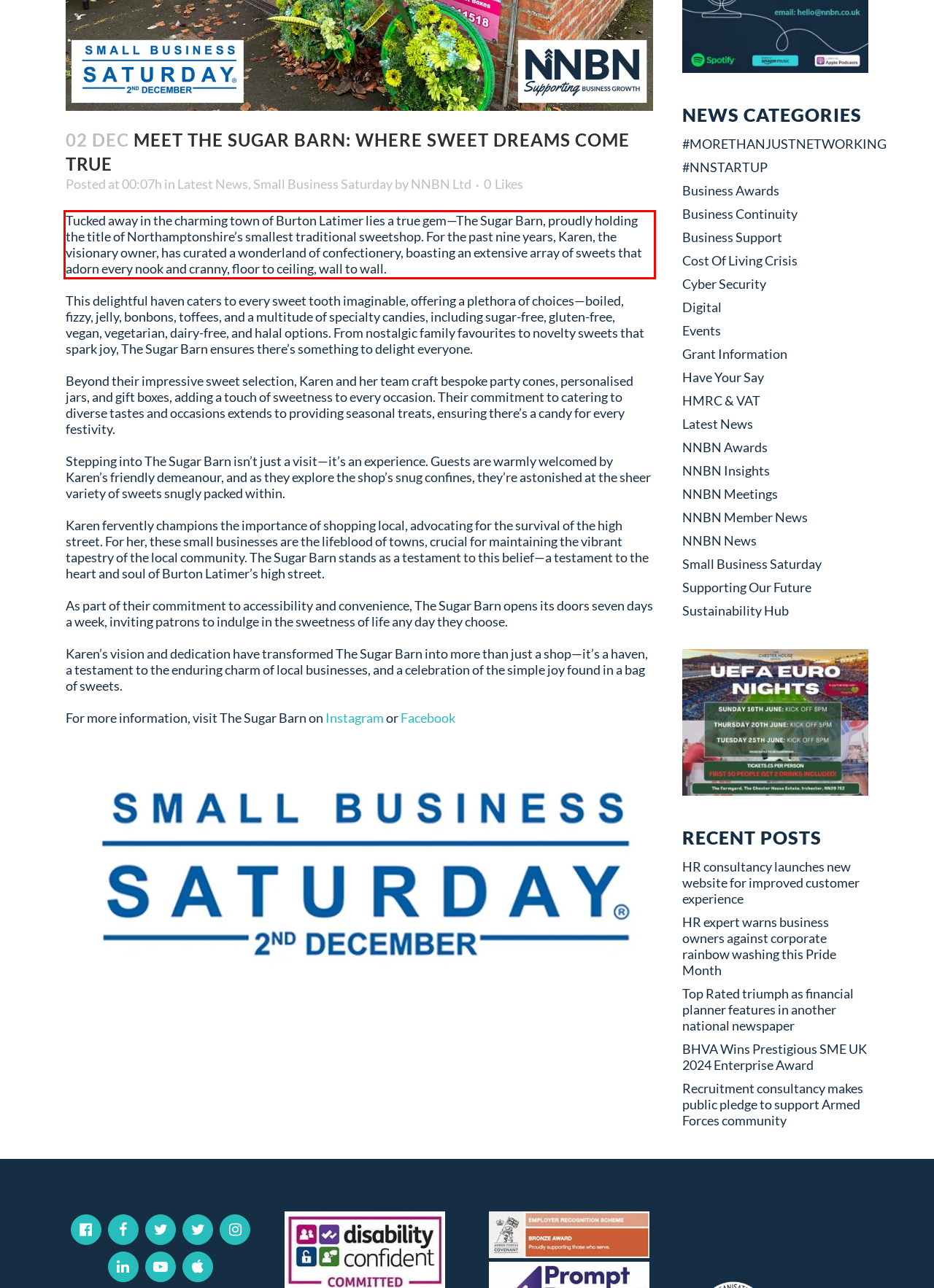You have a webpage screenshot with a red rectangle surrounding a UI element. Extract the text content from within this red bounding box.

Tucked away in the charming town of Burton Latimer lies a true gem—The Sugar Barn, proudly holding the title of Northamptonshire’s smallest traditional sweetshop. For the past nine years, Karen, the visionary owner, has curated a wonderland of confectionery, boasting an extensive array of sweets that adorn every nook and cranny, floor to ceiling, wall to wall.